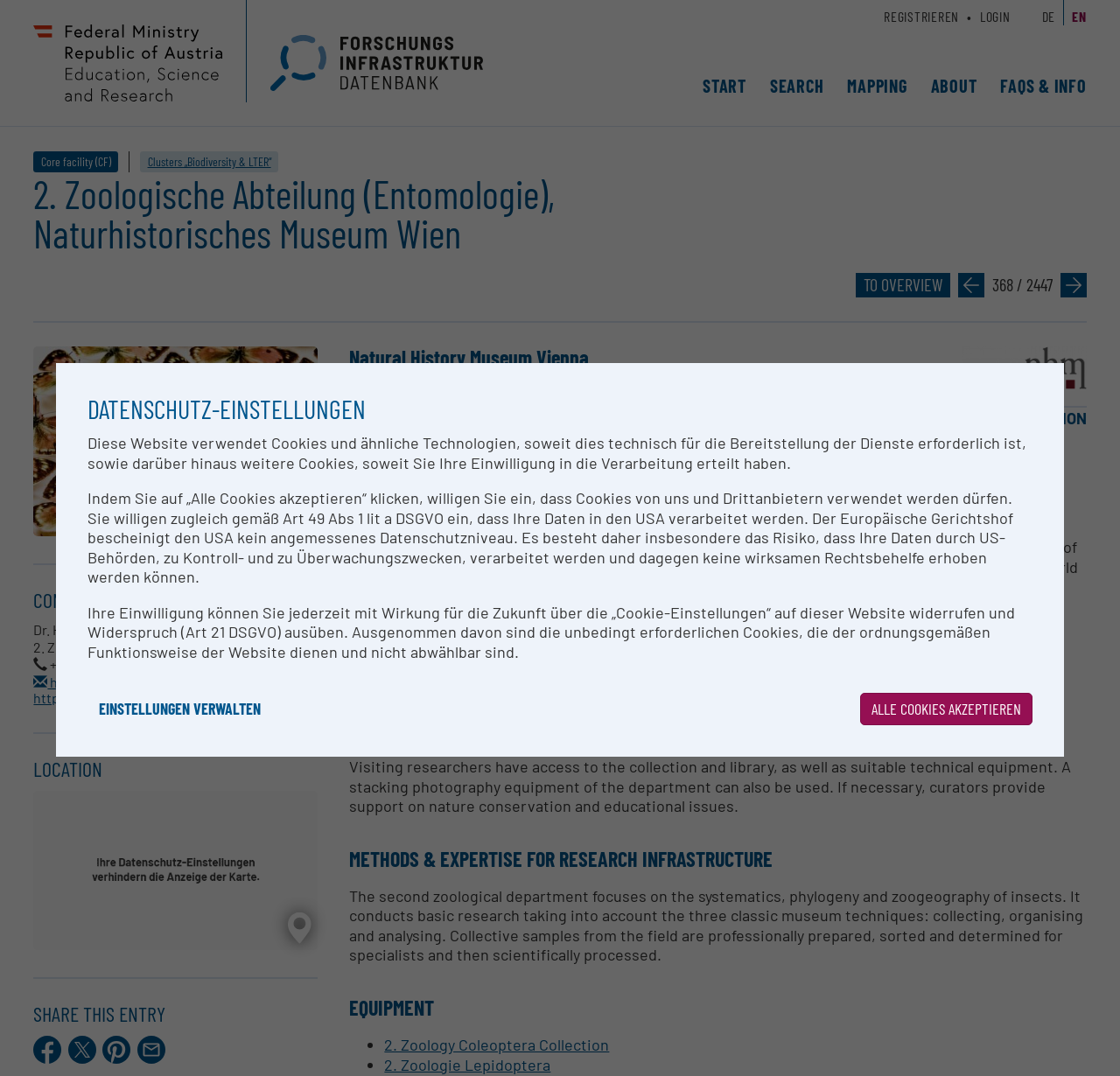Identify the bounding box coordinates of the section that should be clicked to achieve the task described: "Click the 'START' link".

[0.627, 0.07, 0.666, 0.089]